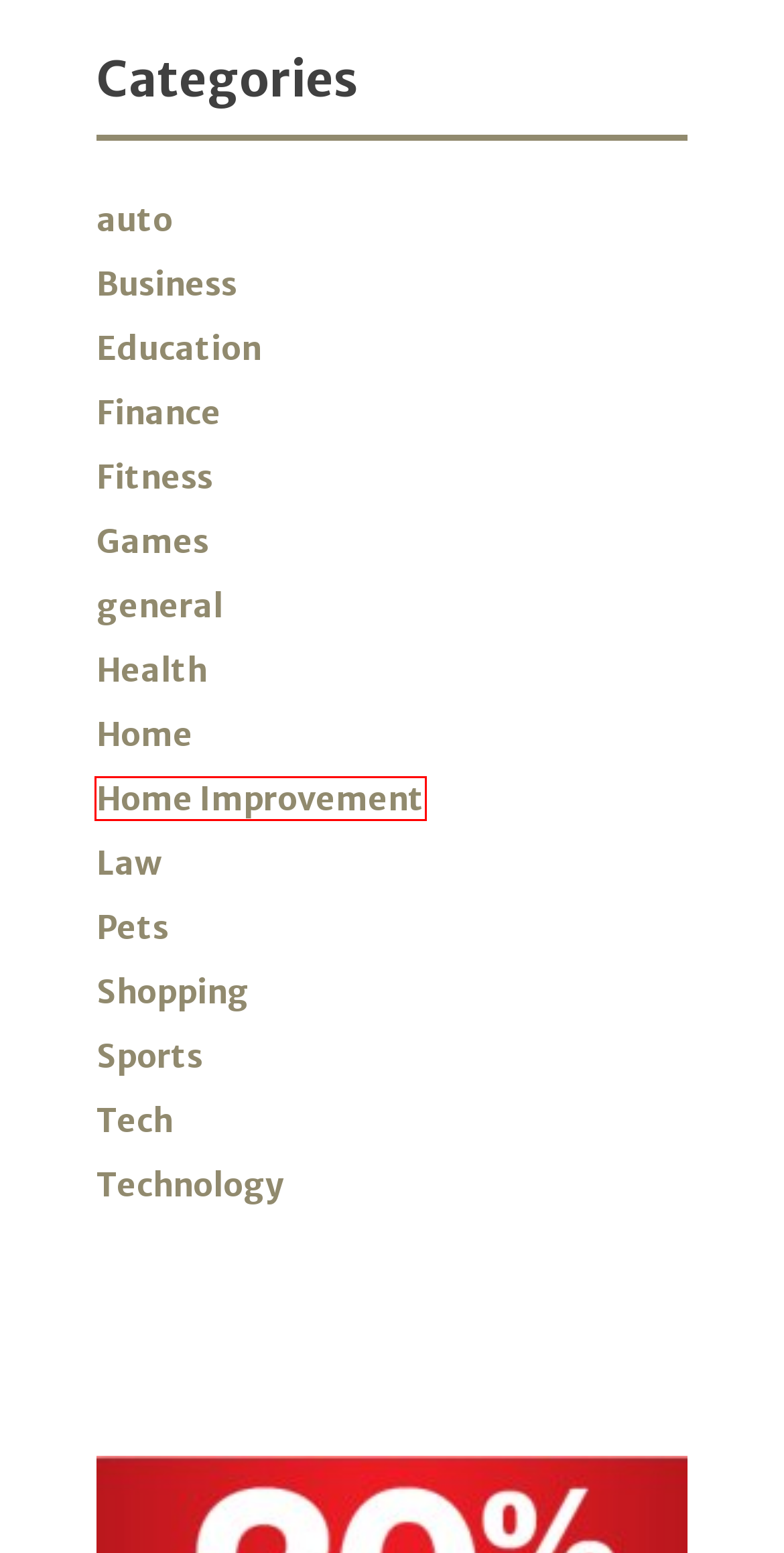Observe the provided screenshot of a webpage that has a red rectangle bounding box. Determine the webpage description that best matches the new webpage after clicking the element inside the red bounding box. Here are the candidates:
A. Home Improvement – Kalmers | Develop IQ with truthful information
B. Finance – Kalmers | Develop IQ with truthful information
C. Home – Kalmers | Develop IQ with truthful information
D. Tech – Kalmers | Develop IQ with truthful information
E. Games – Kalmers | Develop IQ with truthful information
F. Law – Kalmers | Develop IQ with truthful information
G. Technology – Kalmers | Develop IQ with truthful information
H. Business – Kalmers | Develop IQ with truthful information

A